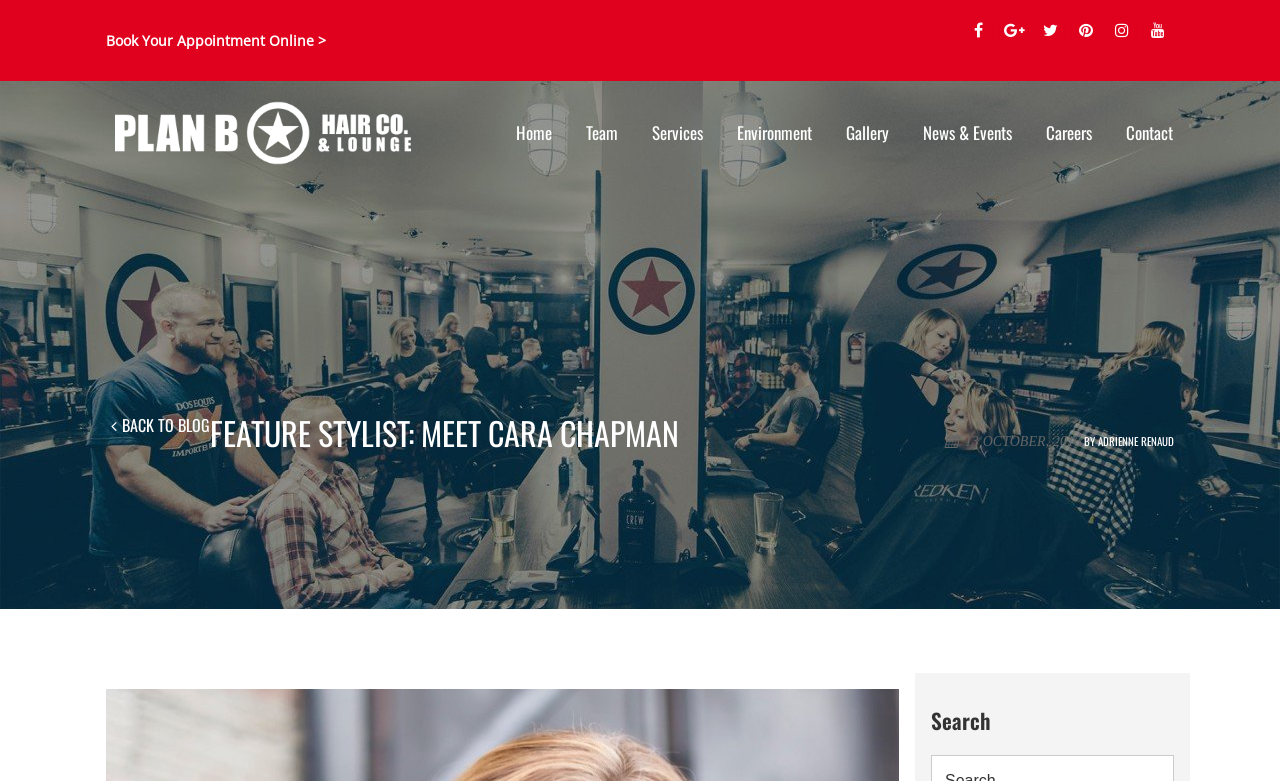Can you show the bounding box coordinates of the region to click on to complete the task described in the instruction: "Read the blog post about Cara Chapman"?

[0.086, 0.129, 0.325, 0.211]